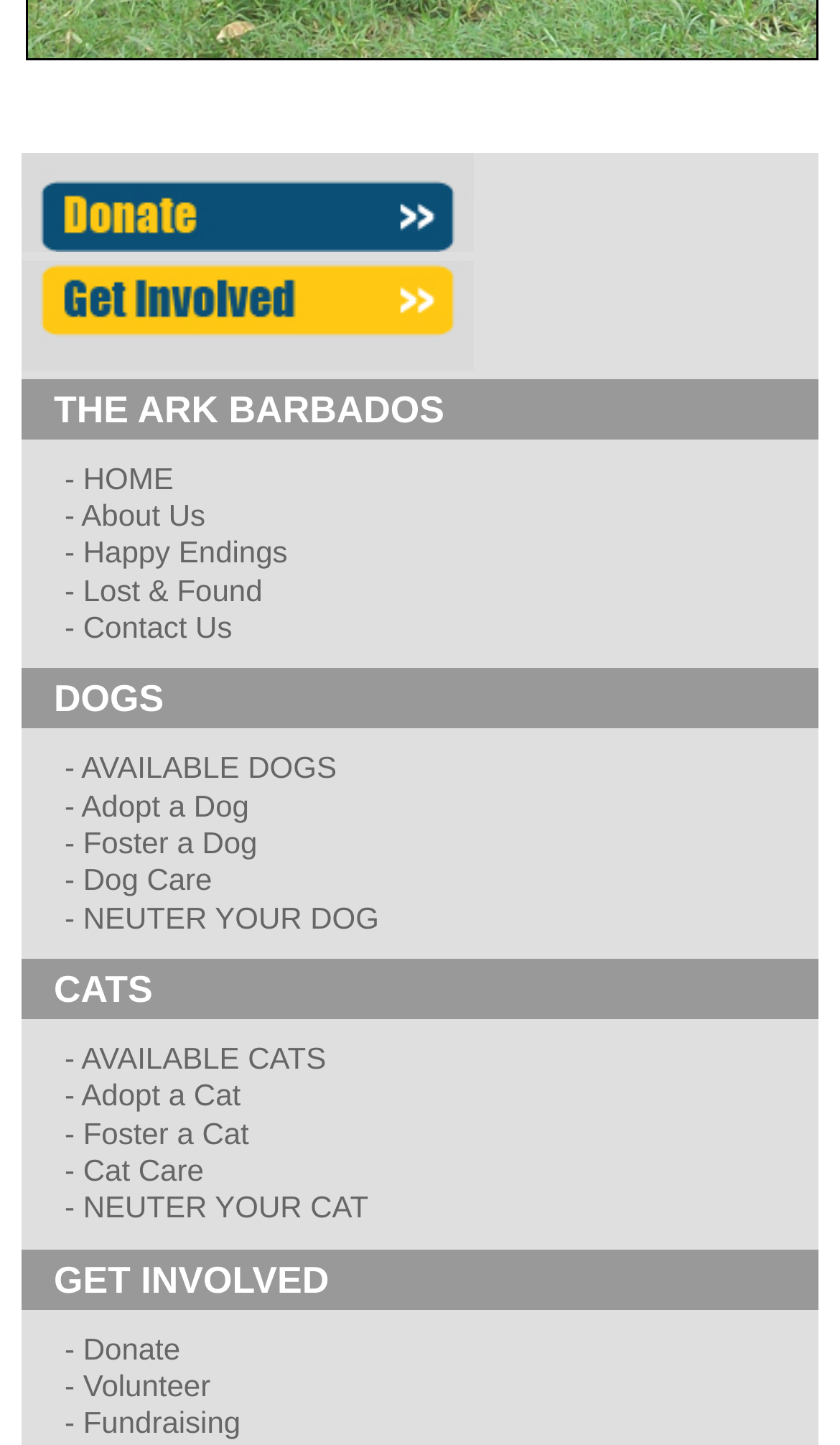What are the two main categories of animals?
Answer the question in a detailed and comprehensive manner.

By examining the webpage, we can see that there are two main sections dedicated to animals, one with the title 'DOGS' and the other with the title 'CATS'. These sections contain links and information related to these two categories of animals.